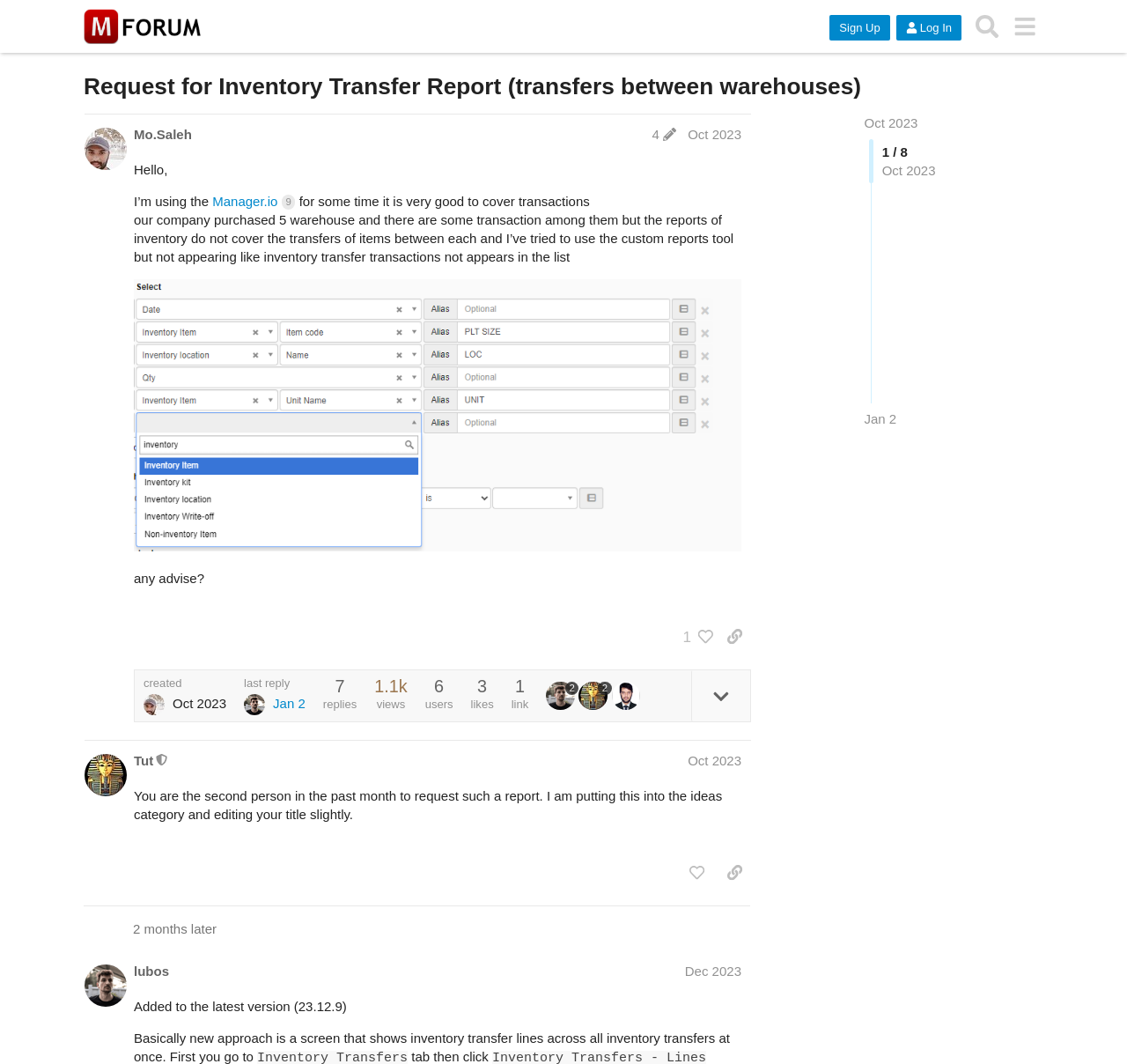Using floating point numbers between 0 and 1, provide the bounding box coordinates in the format (top-left x, top-left y, bottom-right x, bottom-right y). Locate the UI element described here: last reply Jan 2

[0.216, 0.637, 0.271, 0.672]